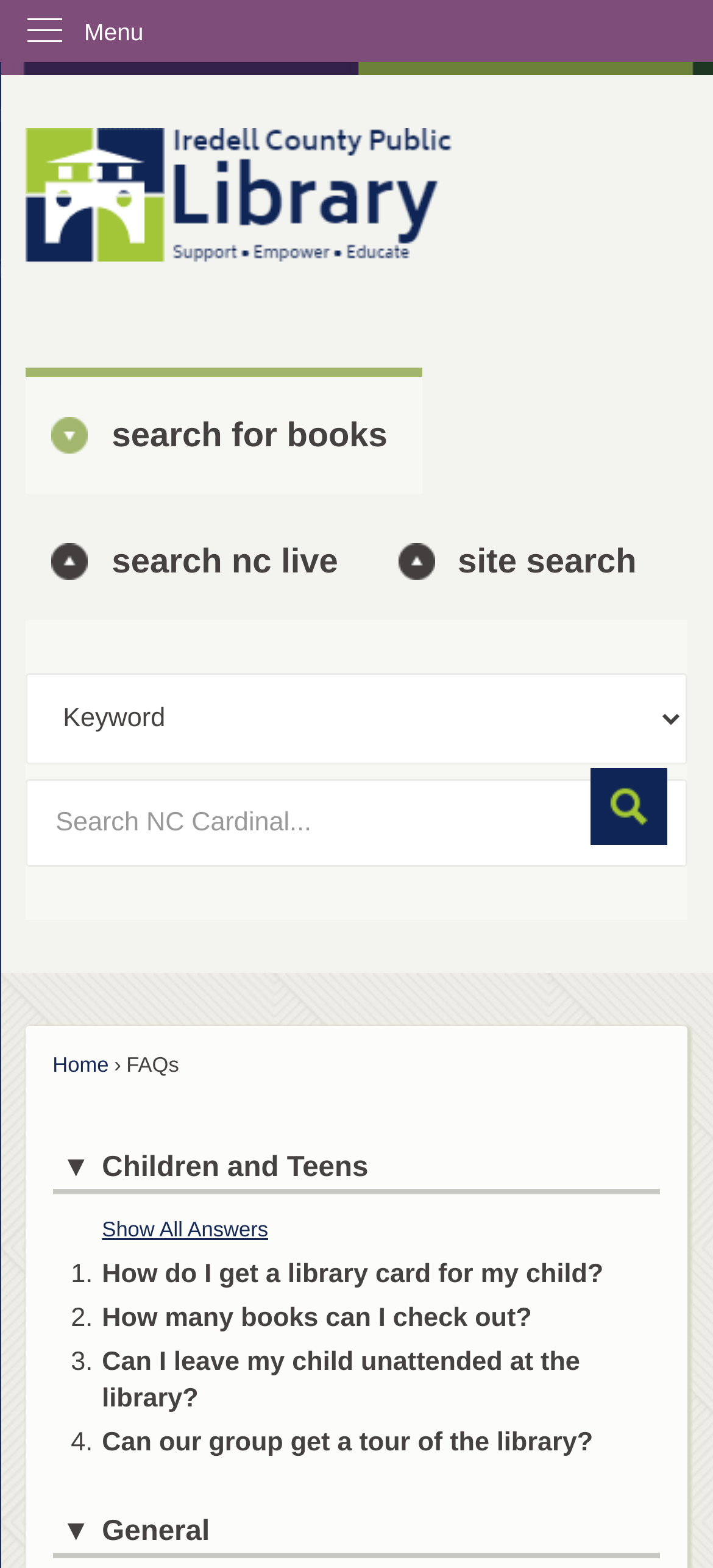How many FAQ questions are displayed on the page?
Could you answer the question with a detailed and thorough explanation?

I counted the number of DescriptionList elements, which contain the FAQ questions. There are four DescriptionList elements, each containing a question. Therefore, there are four FAQ questions displayed on the page.